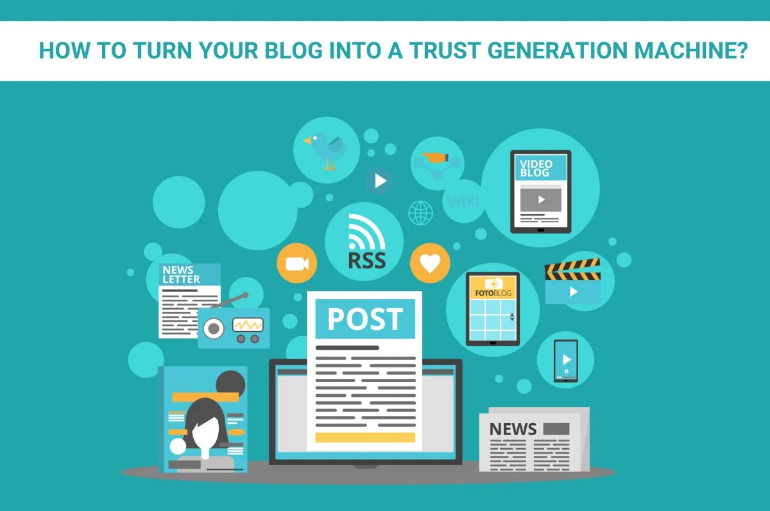Elaborate on the various elements present in the image.

The image features a vibrant and engaging graphic that visually represents the theme "How to Turn Your Blog into a Trust Generation Machine." Centered prominently is a laptop displaying a large document labeled "POST," symbolizing the core activity of blogging. Surrounding the laptop are various icons that illustrate different elements of online content creation, including a newsletter, RSS feed, video blog, and social media graphics, which highlight the diverse methods to engage and attract readers. The bright turquoise background emphasizes the modern and digital nature of blogging, while elements like hearts and globe icons suggest building connections and trust with a global audience. This image effectively encapsulates the essential strategies for transforming a blog into a reliable and respected platform.